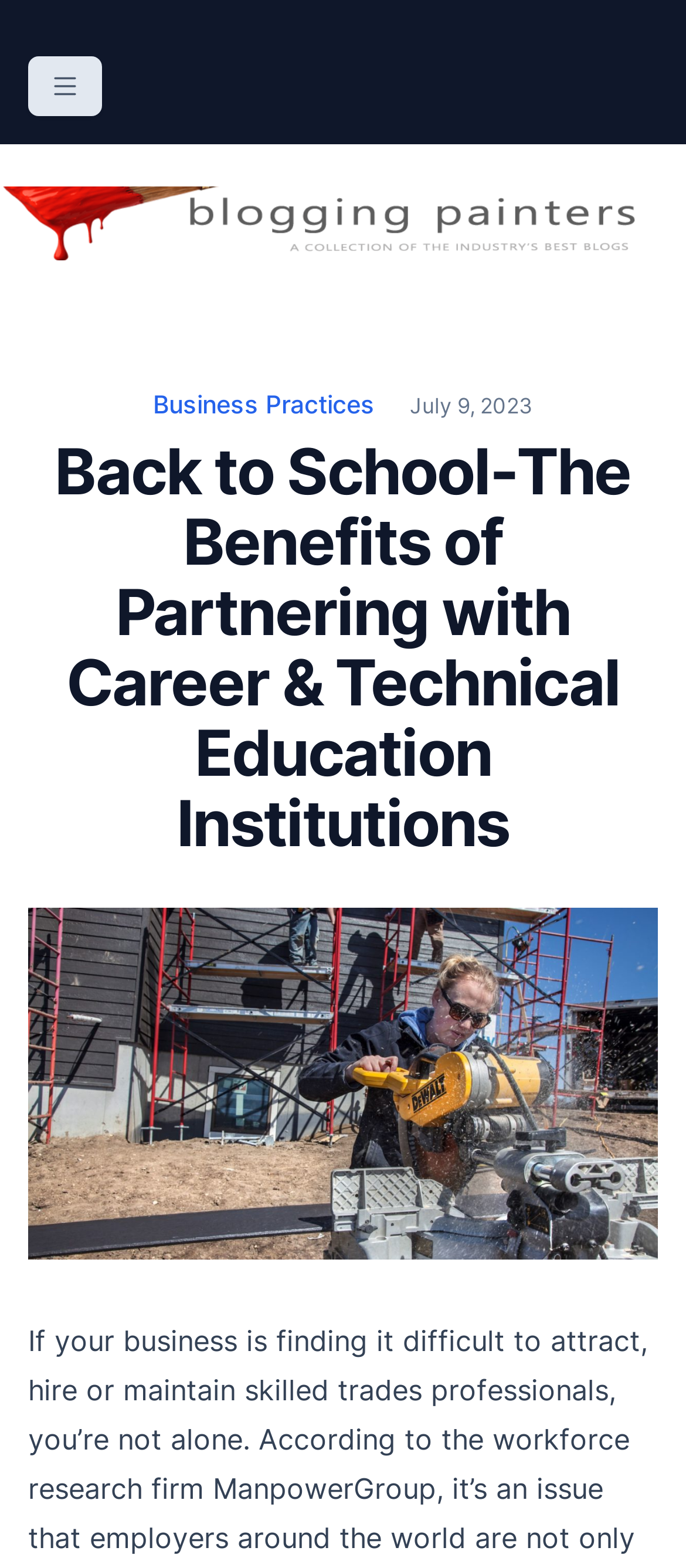Please study the image and answer the question comprehensively:
What is the topic of the latest article?

I found the topic of the latest article by looking at the heading element, which says 'Back to School-The Benefits of Partnering with Career & Technical Education Institutions'.